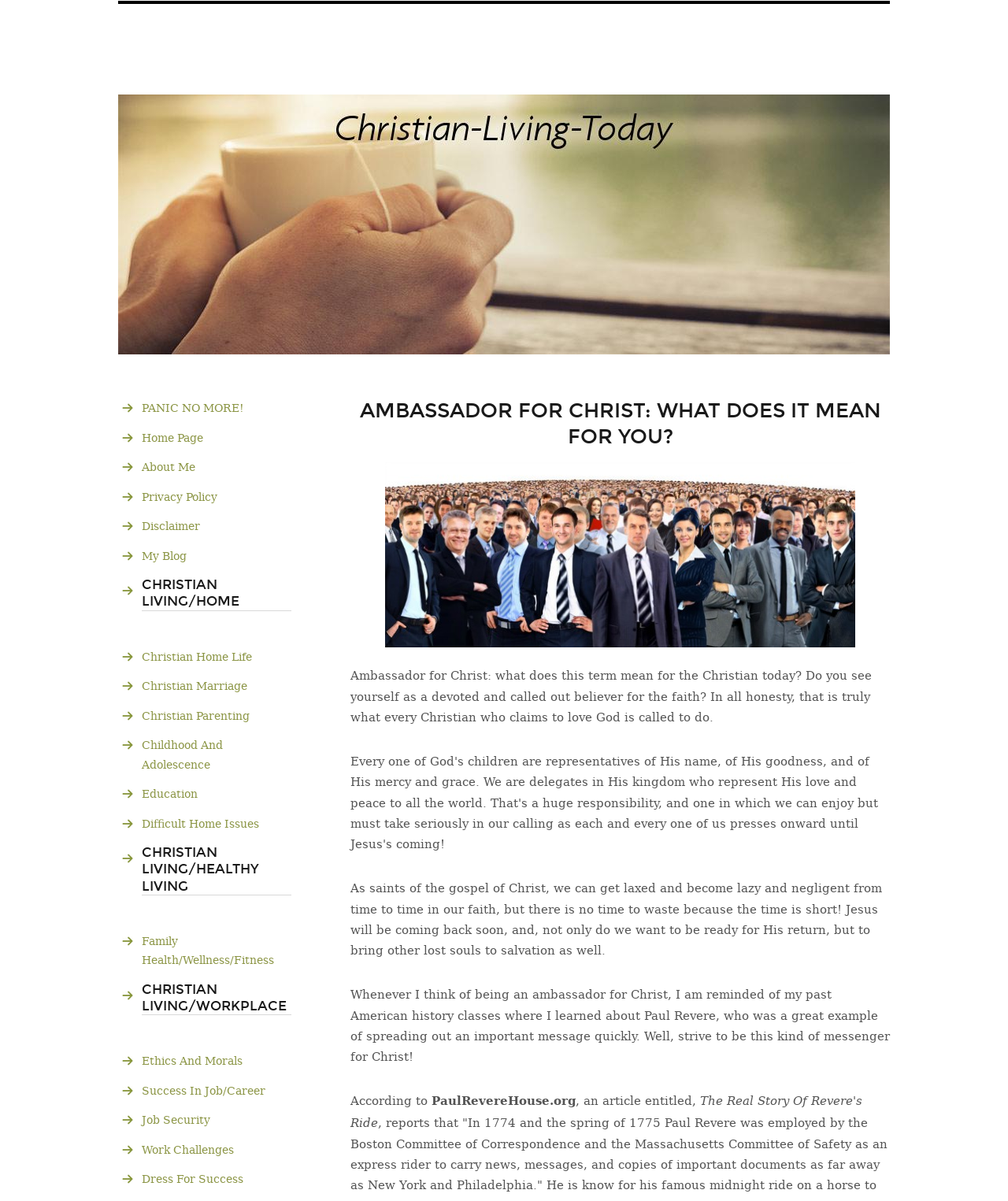Please find the bounding box coordinates (top-left x, top-left y, bottom-right x, bottom-right y) in the screenshot for the UI element described as follows: Christian Home Life

[0.141, 0.535, 0.289, 0.557]